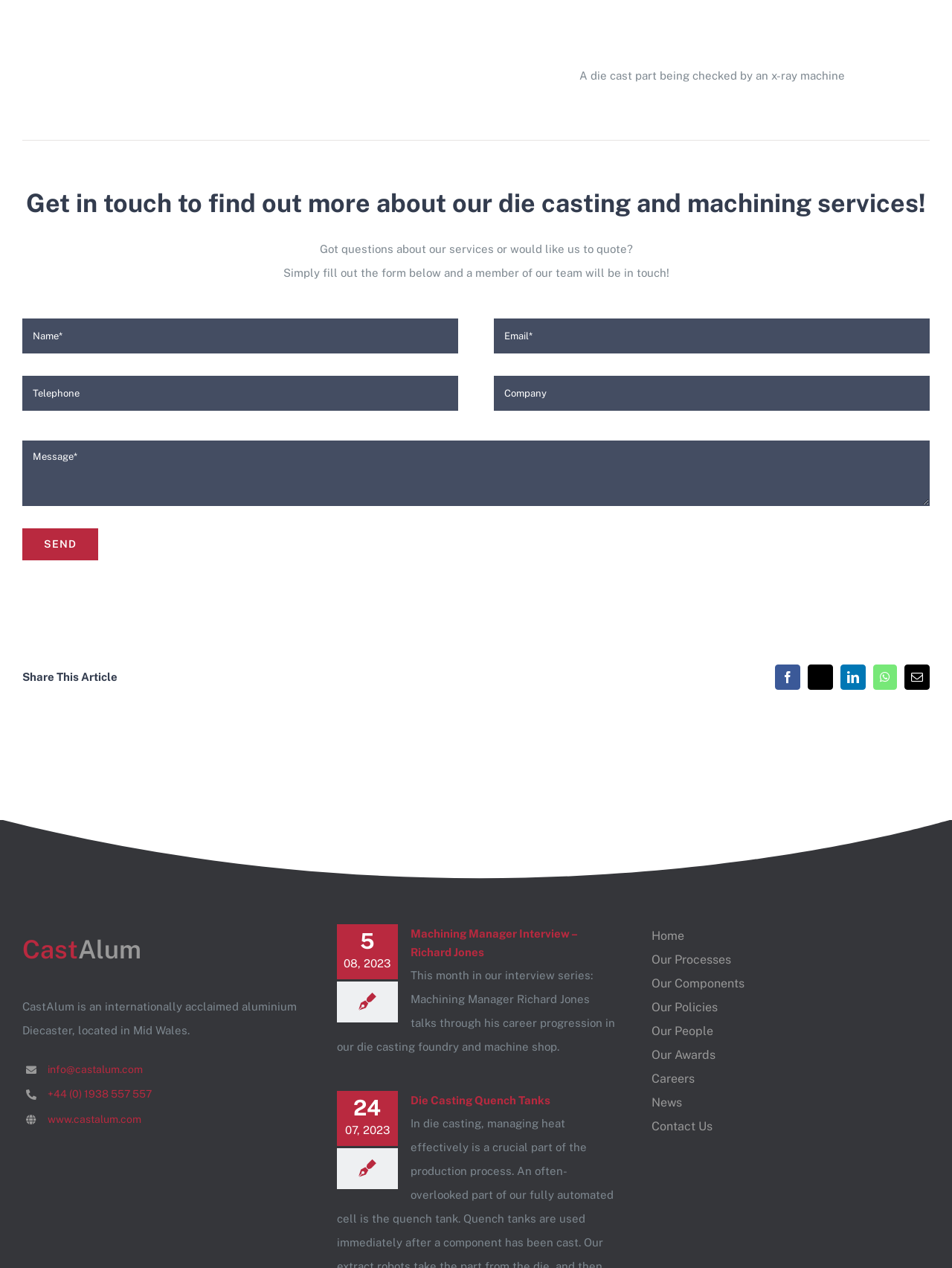Reply to the question with a single word or phrase:
What is the company's phone number?

+44 (0) 1938 557 557